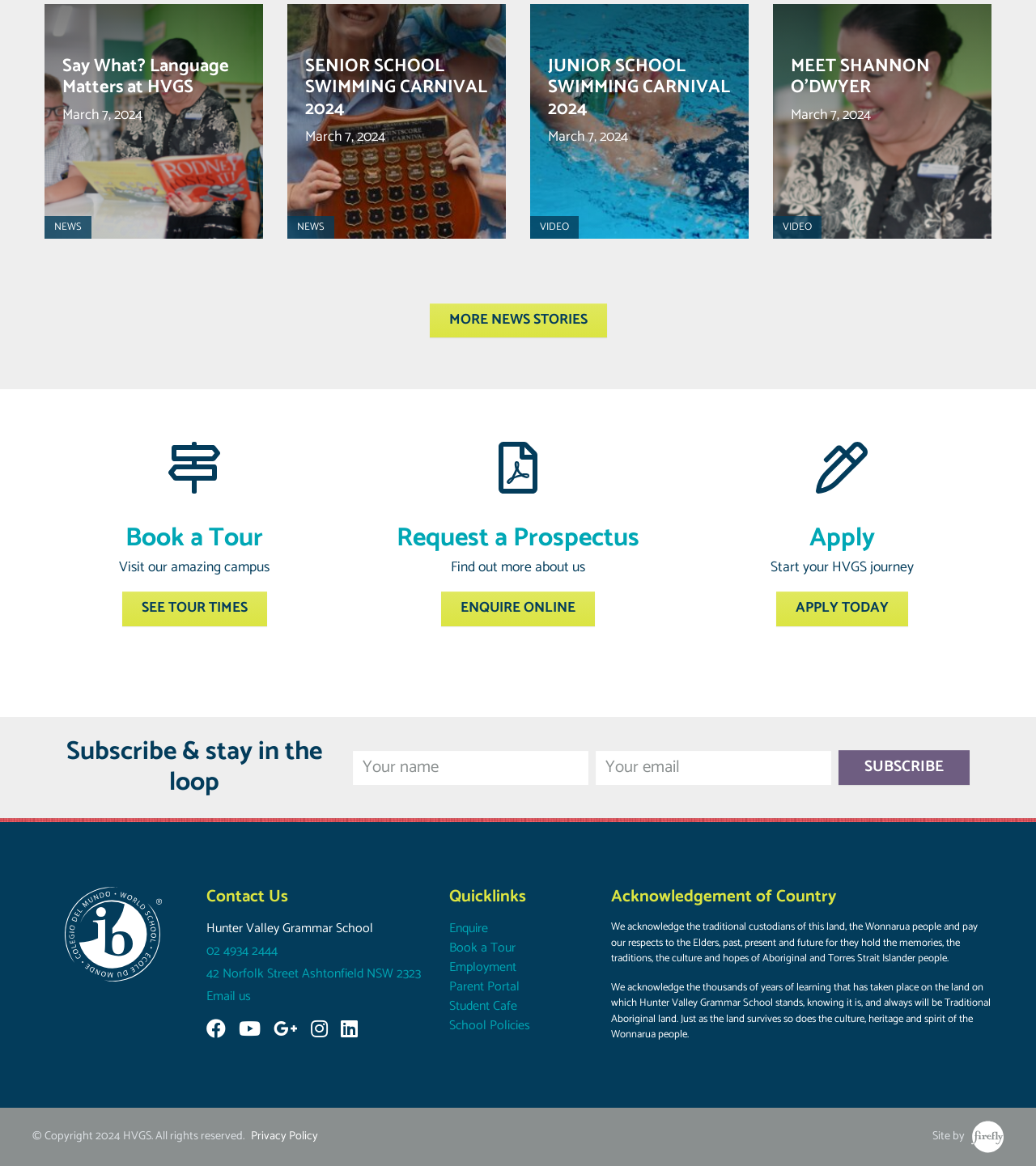What is the name of the company that designed the website?
Carefully analyze the image and provide a thorough answer to the question.

I found the answer by looking at the bottom of the webpage, where it says 'Site by Firefly Interactive' with a link to their website. This suggests that Firefly Interactive is the company that designed the website.